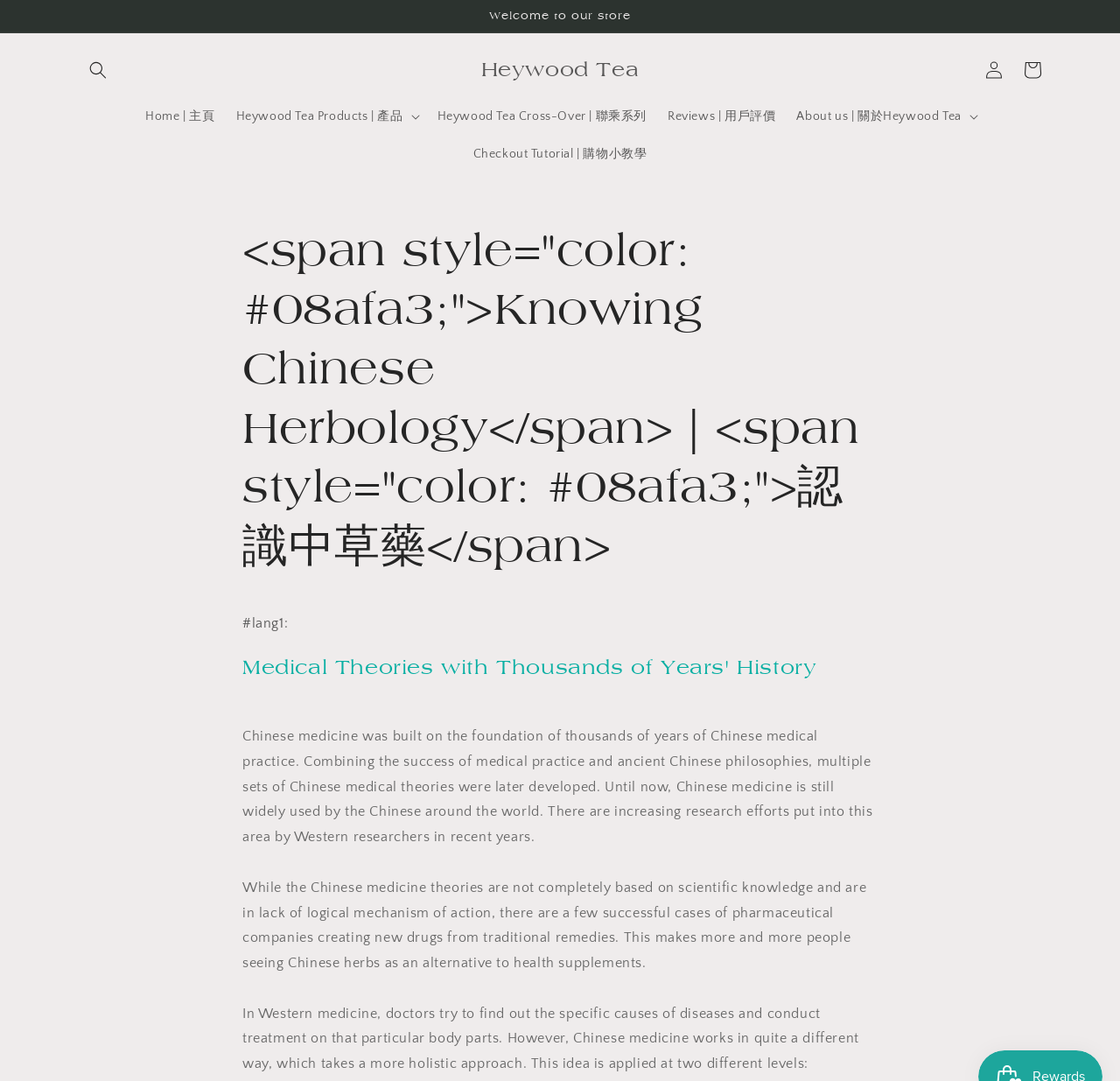From the details in the image, provide a thorough response to the question: What is the name of the store?

I found the answer by looking at the link element with the text 'Heywood Tea' which is likely to be the name of the store.